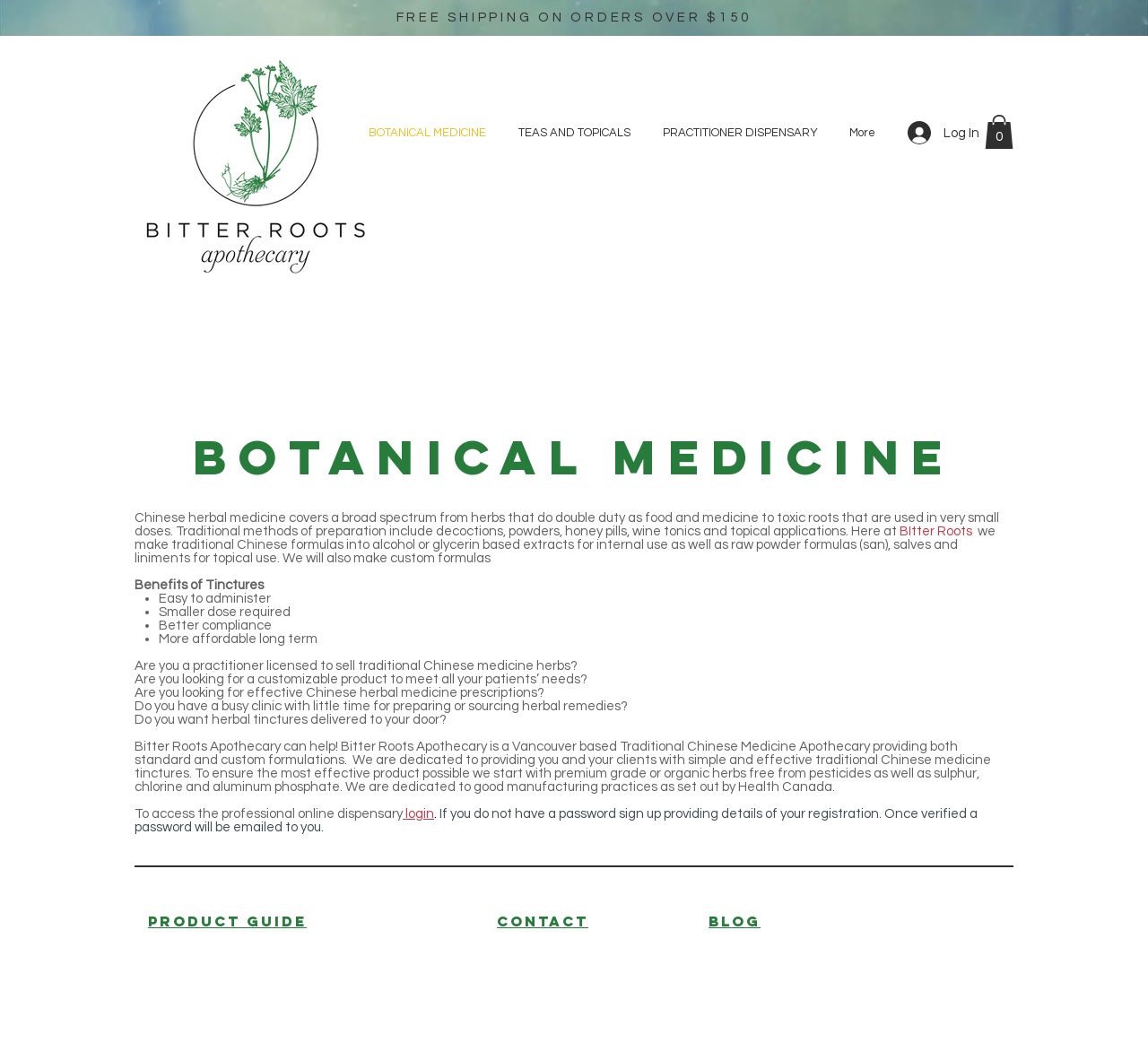Who is the website intended for?
Carefully analyze the image and provide a thorough answer to the question.

The website has a section that says 'Are you a practitioner licensed to sell traditional Chinese medicine herbs?' and another section that says 'Do you want herbal tinctures delivered to your door?' which suggests that the website is intended for both practitioners and patients.